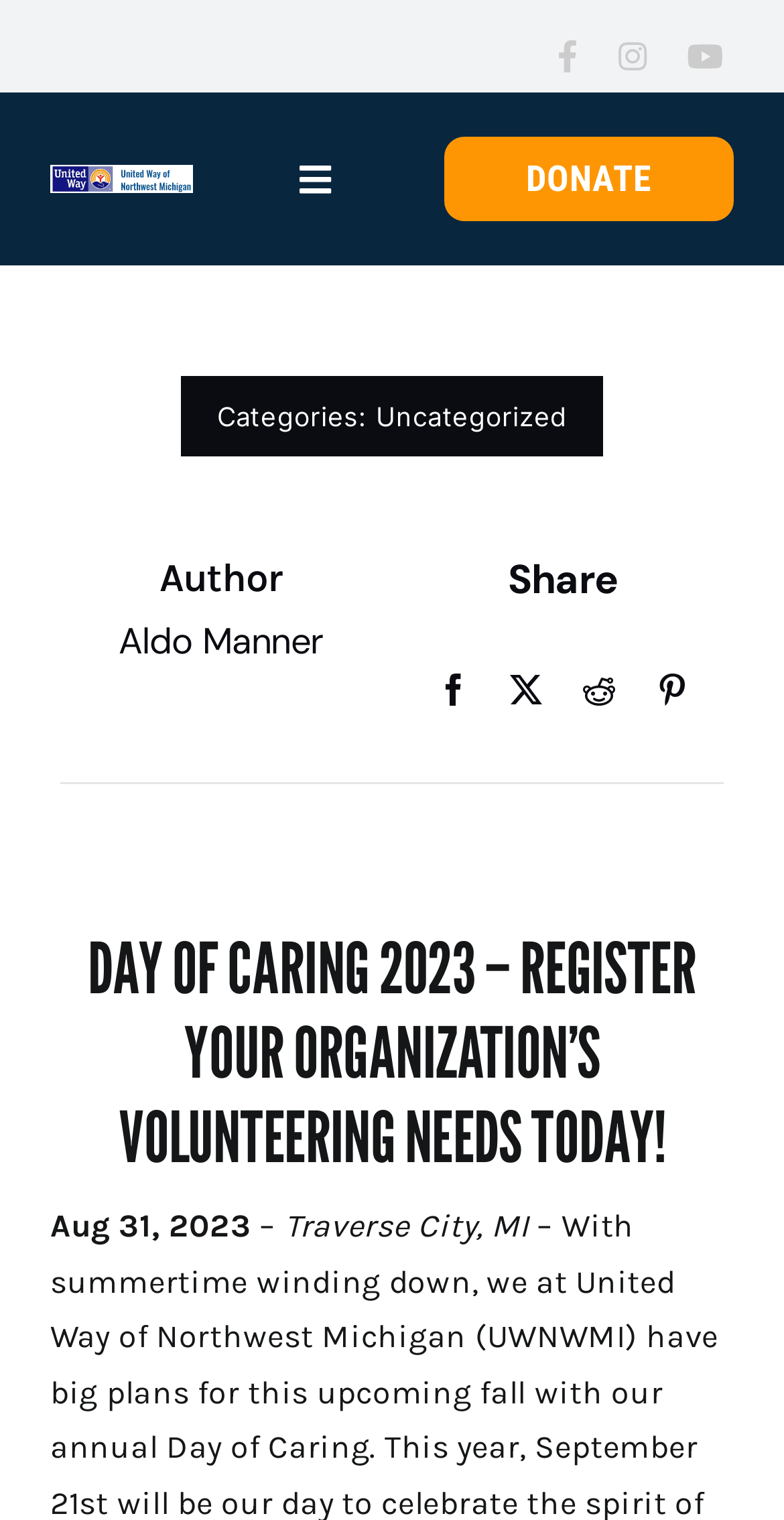Who is the author of the article?
Please answer using one word or phrase, based on the screenshot.

Aldo Manner